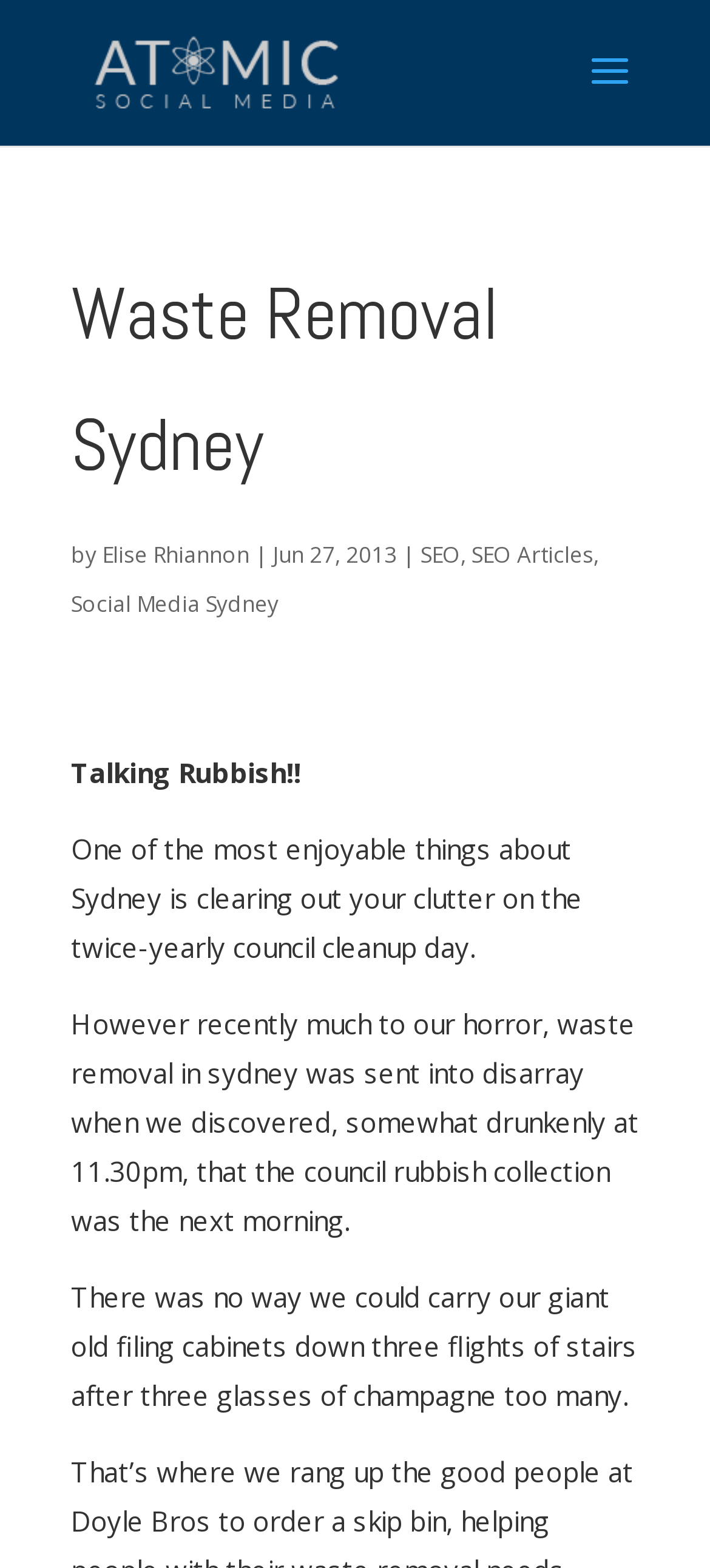What was the problem faced by the author on the night before the council rubbish collection?
Give a detailed explanation using the information visible in the image.

The problem faced by the author can be inferred from the text, which states that 'There was no way we could carry our giant old filing cabinets down three flights of stairs after three glasses of champagne too many'.